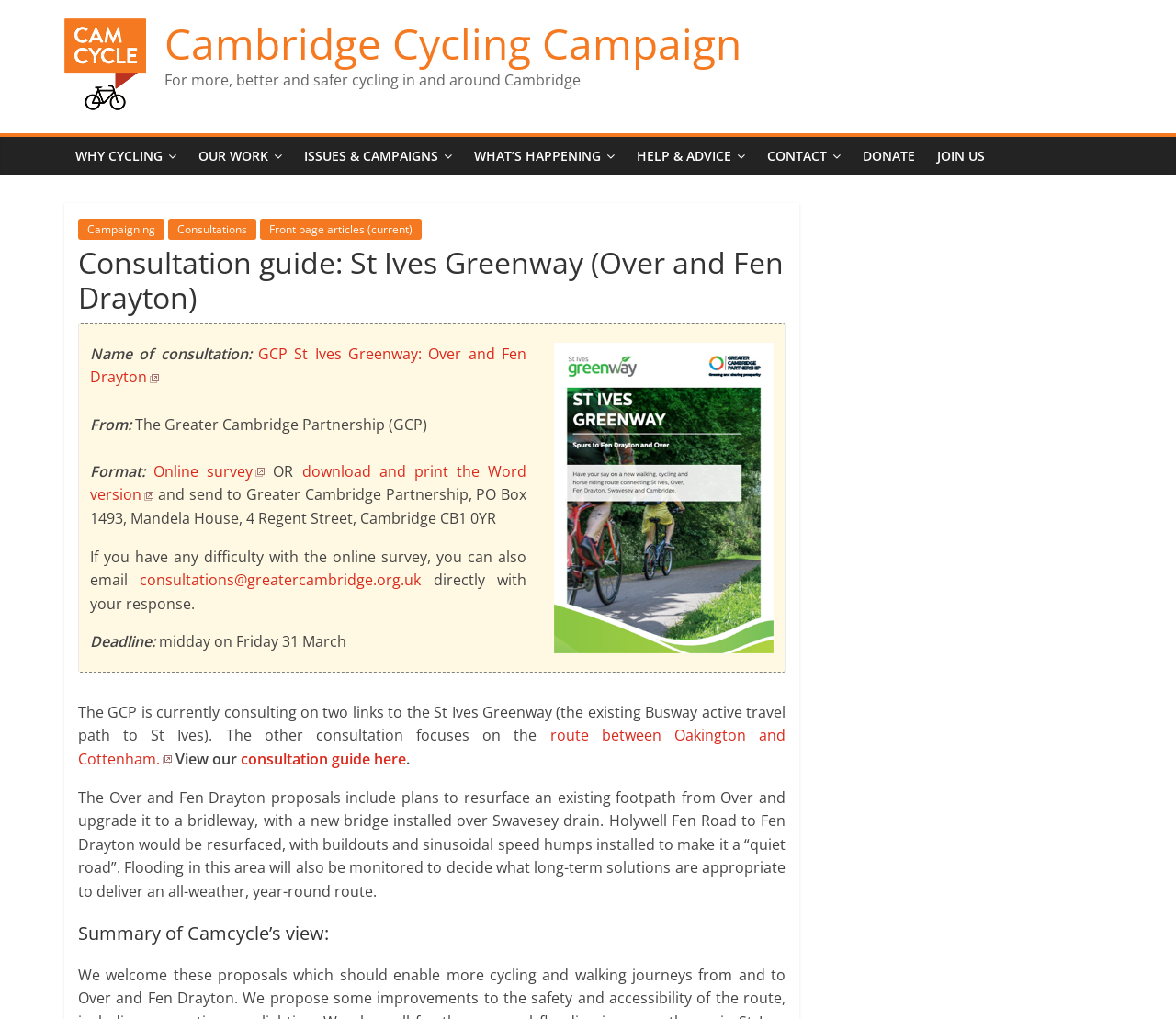Identify the bounding box coordinates of the clickable section necessary to follow the following instruction: "Click on the link to view the consultation guide". The coordinates should be presented as four float numbers from 0 to 1, i.e., [left, top, right, bottom].

[0.14, 0.215, 0.218, 0.236]